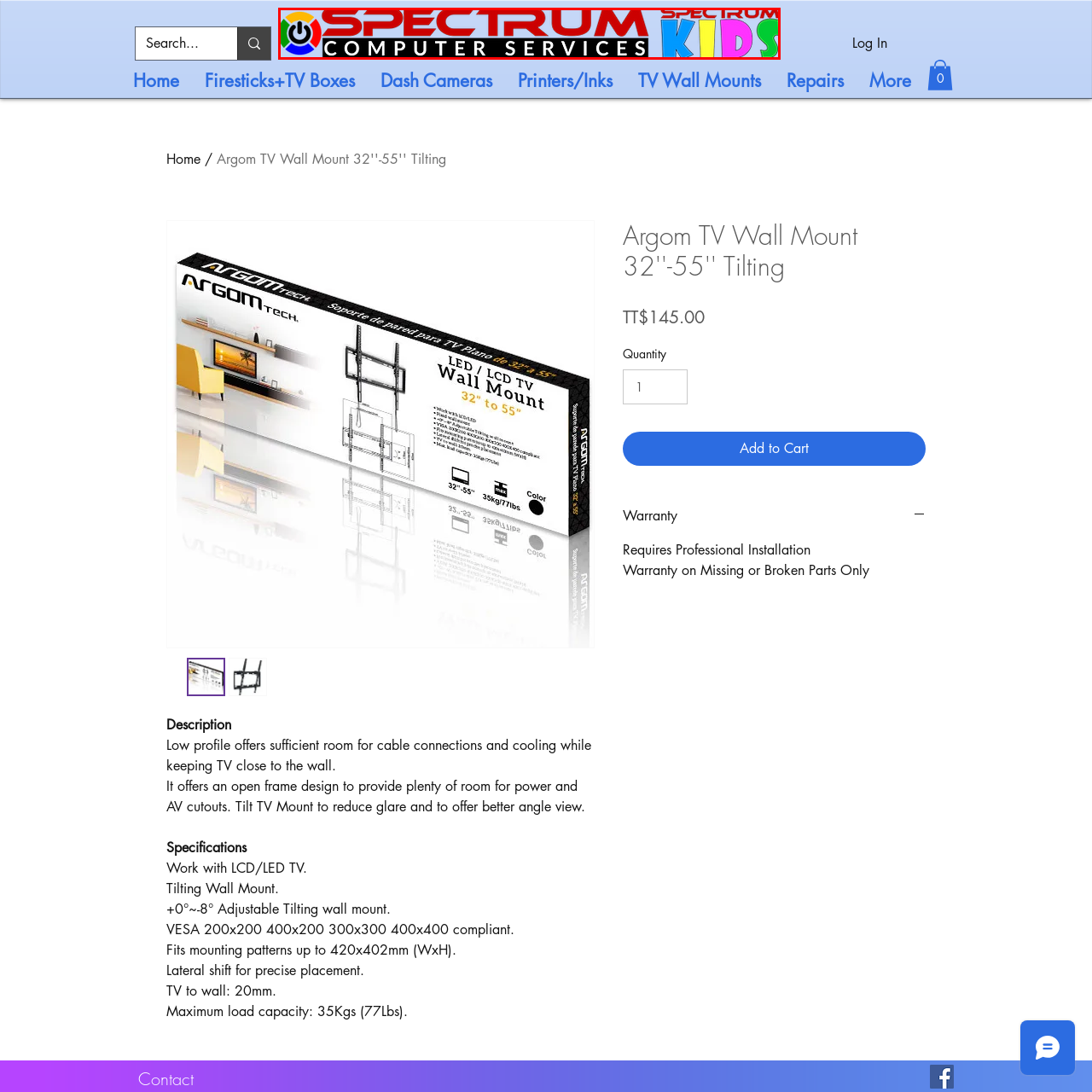What is the color of the letters in 'COMPUTER SERVICES'?
Examine the red-bounded area in the image carefully and respond to the question with as much detail as possible.

According to the caption, the logo incorporates a vibrant color palette, with 'bold red letters for SPECTRUM' and 'blue letters for COMPUTER SERVICES', which indicates that the letters in 'COMPUTER SERVICES' are blue in color.